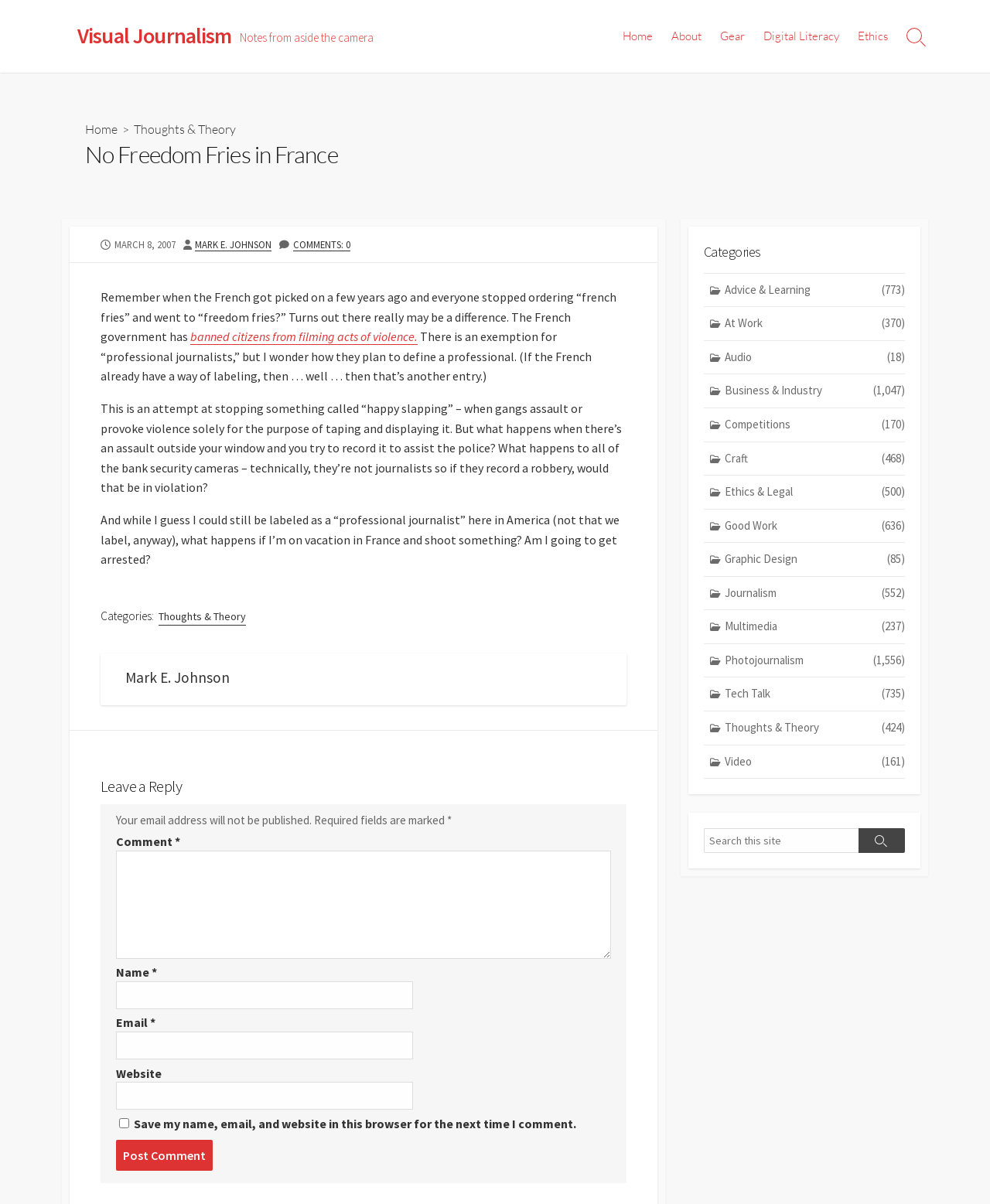Identify the bounding box coordinates of the element to click to follow this instruction: 'Click on the 'Home' link'. Ensure the coordinates are four float values between 0 and 1, provided as [left, top, right, bottom].

[0.62, 0.014, 0.669, 0.046]